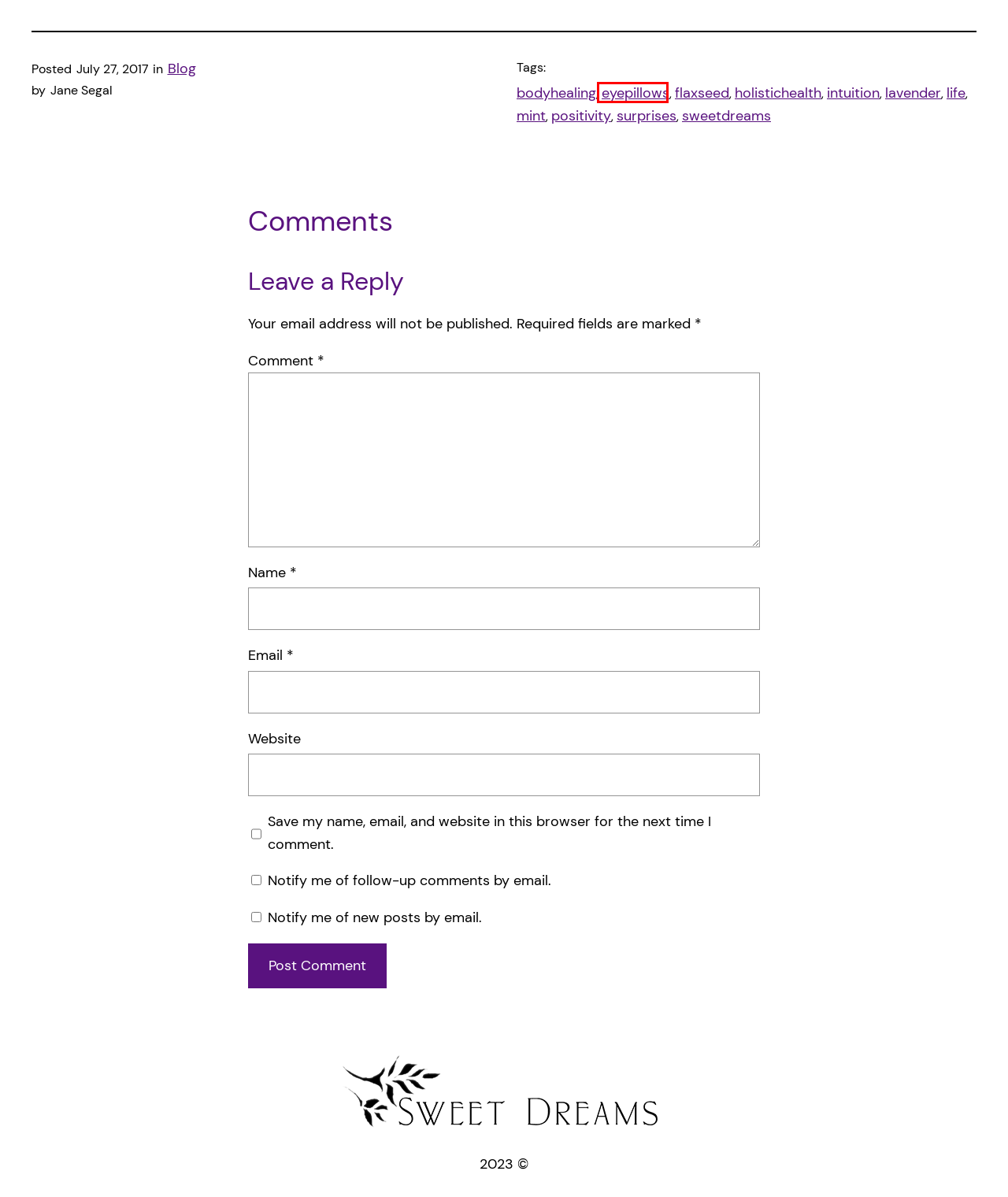You have a screenshot of a webpage, and a red bounding box highlights an element. Select the webpage description that best fits the new page after clicking the element within the bounding box. Options are:
A. lavender – Sweet Dreams Project
B. flaxseed – Sweet Dreams Project
C. life – Sweet Dreams Project
D. eyepillows – Sweet Dreams Project
E. sweetdreams – Sweet Dreams Project
F. surprises – Sweet Dreams Project
G. positivity – Sweet Dreams Project
H. intuition – Sweet Dreams Project

D